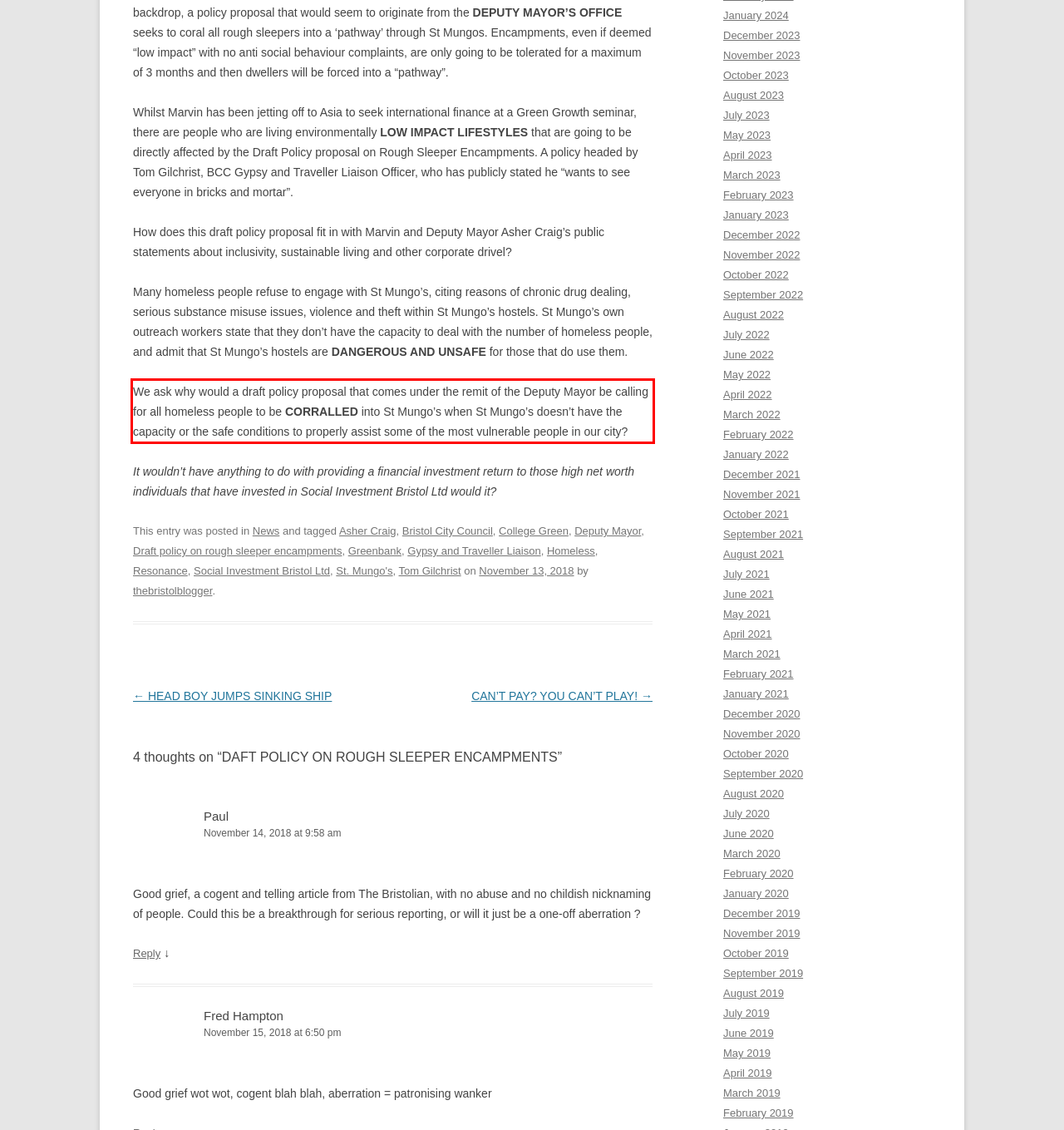Review the webpage screenshot provided, and perform OCR to extract the text from the red bounding box.

We ask why would a draft policy proposal that comes under the remit of the Deputy Mayor be calling for all homeless people to be CORRALLED into St Mungo’s when St Mungo’s doesn’t have the capacity or the safe conditions to properly assist some of the most vulnerable people in our city?